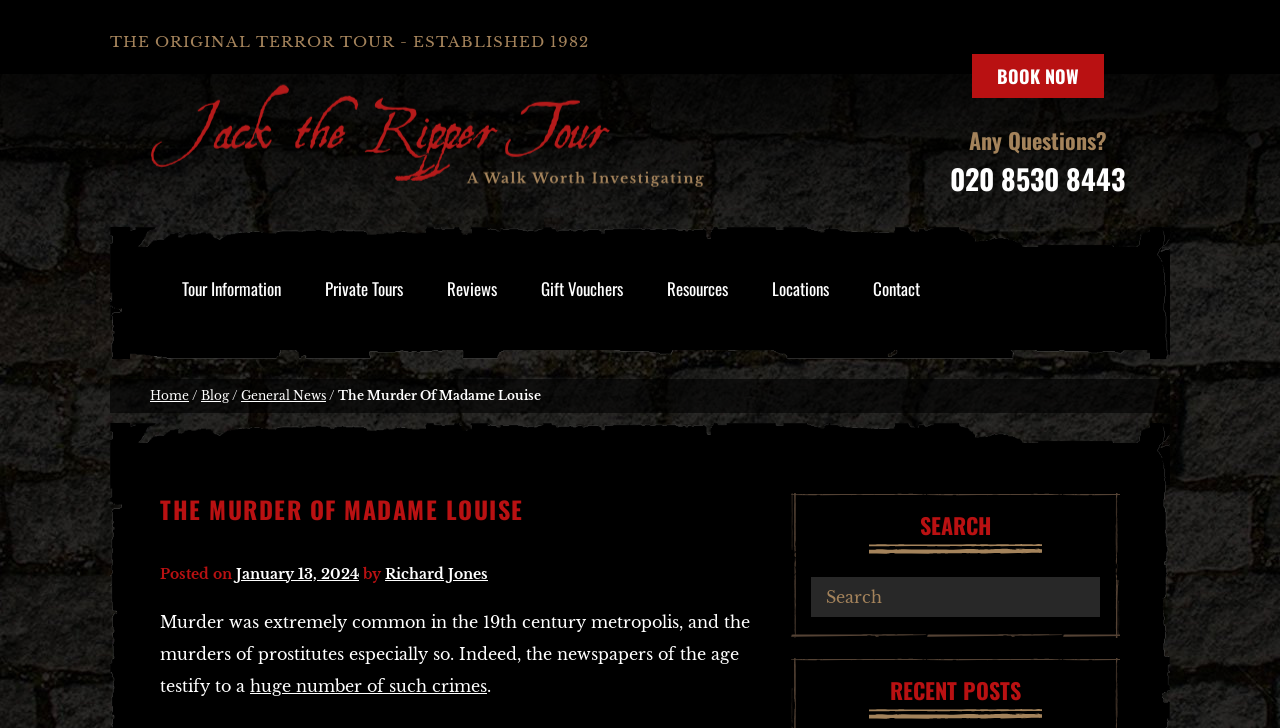Find the bounding box coordinates for the area that should be clicked to accomplish the instruction: "Visit the 'Blog' page".

[0.157, 0.533, 0.179, 0.554]